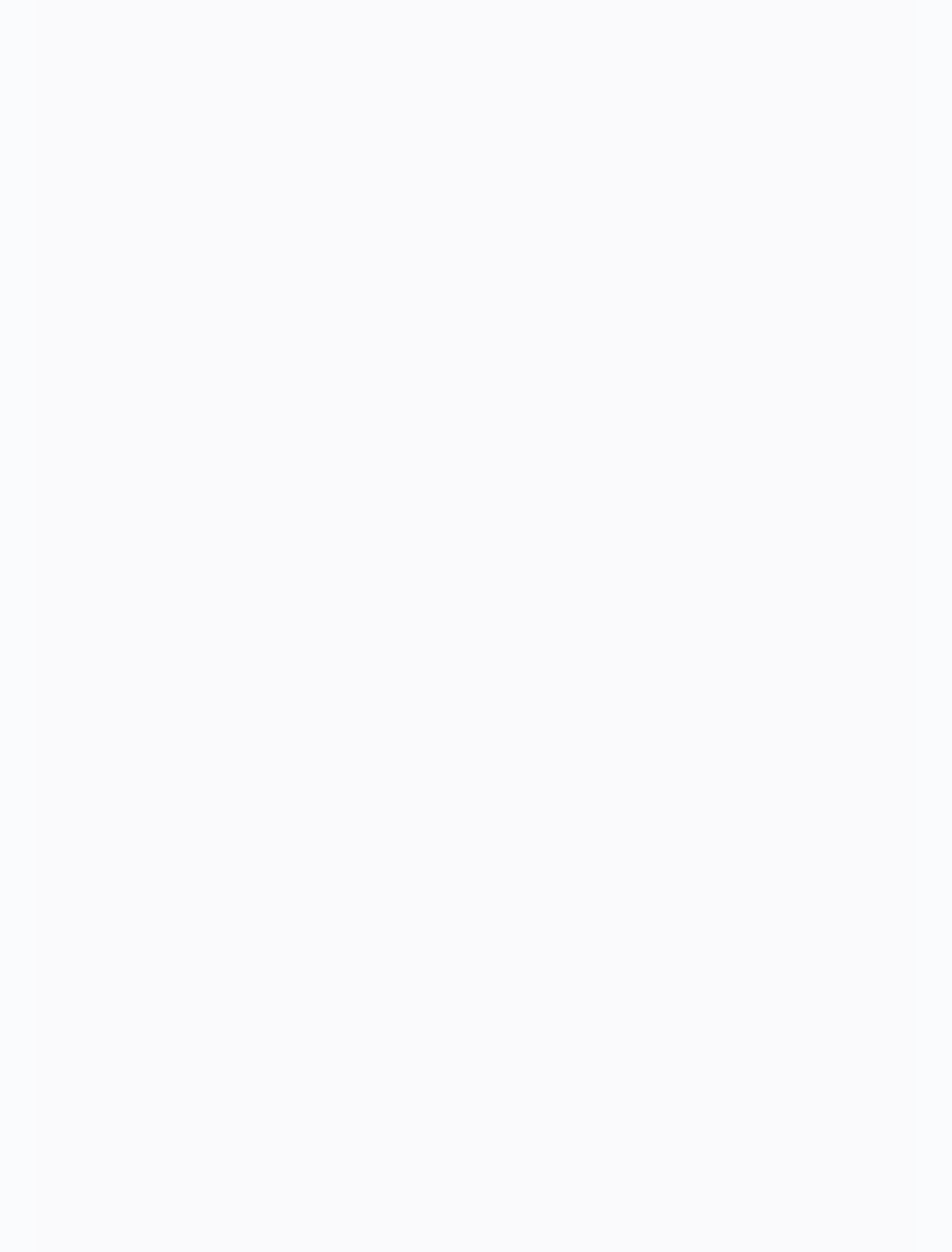Locate the UI element described by Read More in the provided webpage screenshot. Return the bounding box coordinates in the format (top-left x, top-left y, bottom-right x, bottom-right y), ensuring all values are between 0 and 1.

[0.434, 0.937, 0.566, 0.969]